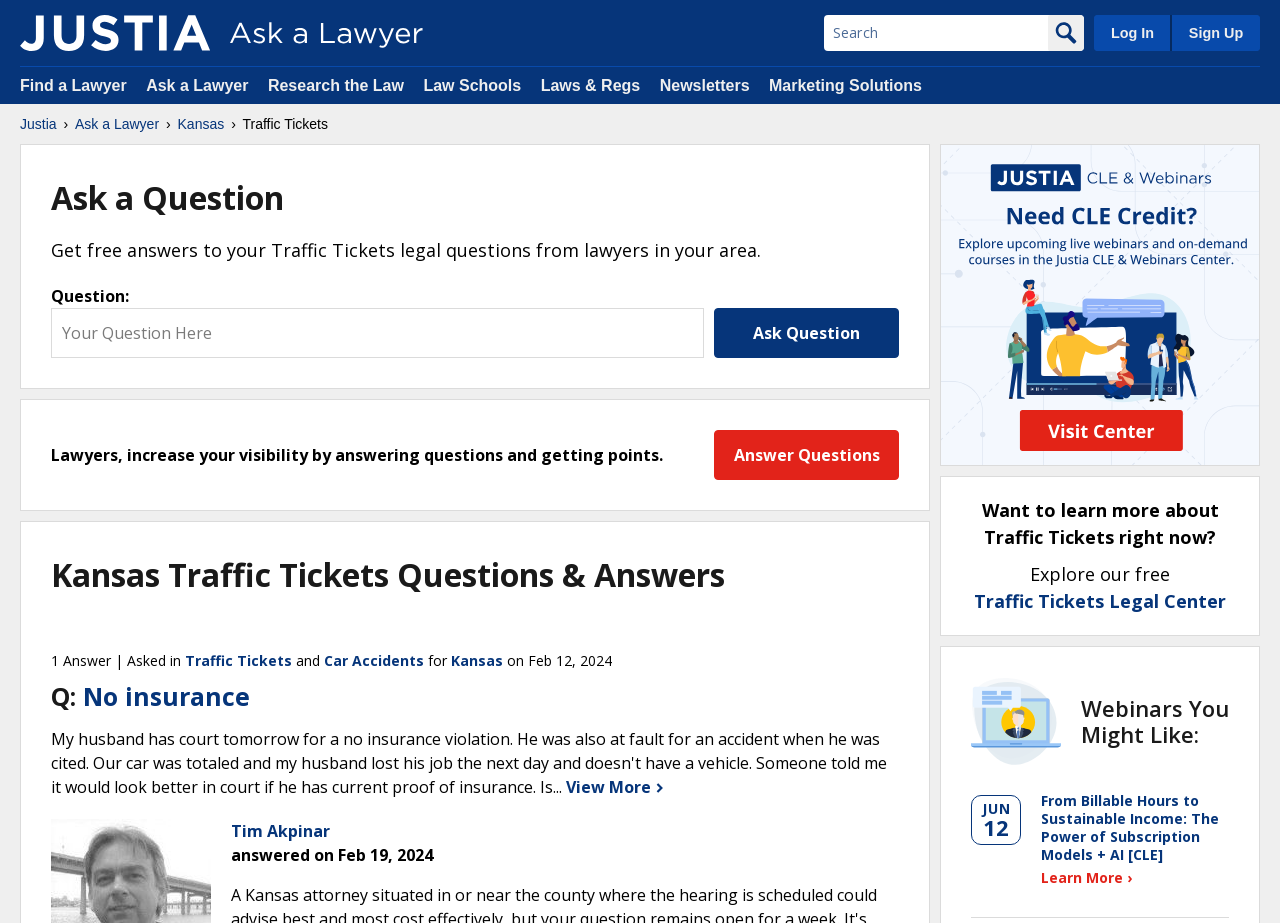Generate a thorough caption that explains the contents of the webpage.

This webpage is about Kansas Traffic Tickets Questions and Answers on Justia Ask a Lawyer. At the top left, there is a logo of Justia, accompanied by a link to the Justia homepage. Next to it, there is a search bar with a search button. On the top right, there are links to log in and sign up.

Below the top section, there are several links to different sections of the website, including "Find a Lawyer", "Ask a Lawyer", "Research the Law", and more. 

The main content of the page starts with a heading "Kansas Traffic Tickets Questions & Answers" and a subheading "Ask a Question" with a text box to input the question. Below it, there is a button to ask the question. 

On the right side of the main content, there is a section that says "Lawyers, increase your visibility by answering questions and getting points" with a link to "Answer Questions". 

Below the main content, there is a list of questions and answers related to Kansas Traffic Tickets. Each question is displayed with the question text, the category "Traffic Tickets" and "Car Accidents", the location "Kansas", and the date it was asked. There is also a link to view more questions.

On the bottom left, there is a section that says "Want to learn more about Traffic Tickets right now?" with a link to the Traffic Tickets Legal Center. Next to it, there is a section that says "Webinars You Might Like" with a list of webinars related to traffic tickets.

Throughout the page, there are several images, including the Justia logo, search icon, and webinar icons.